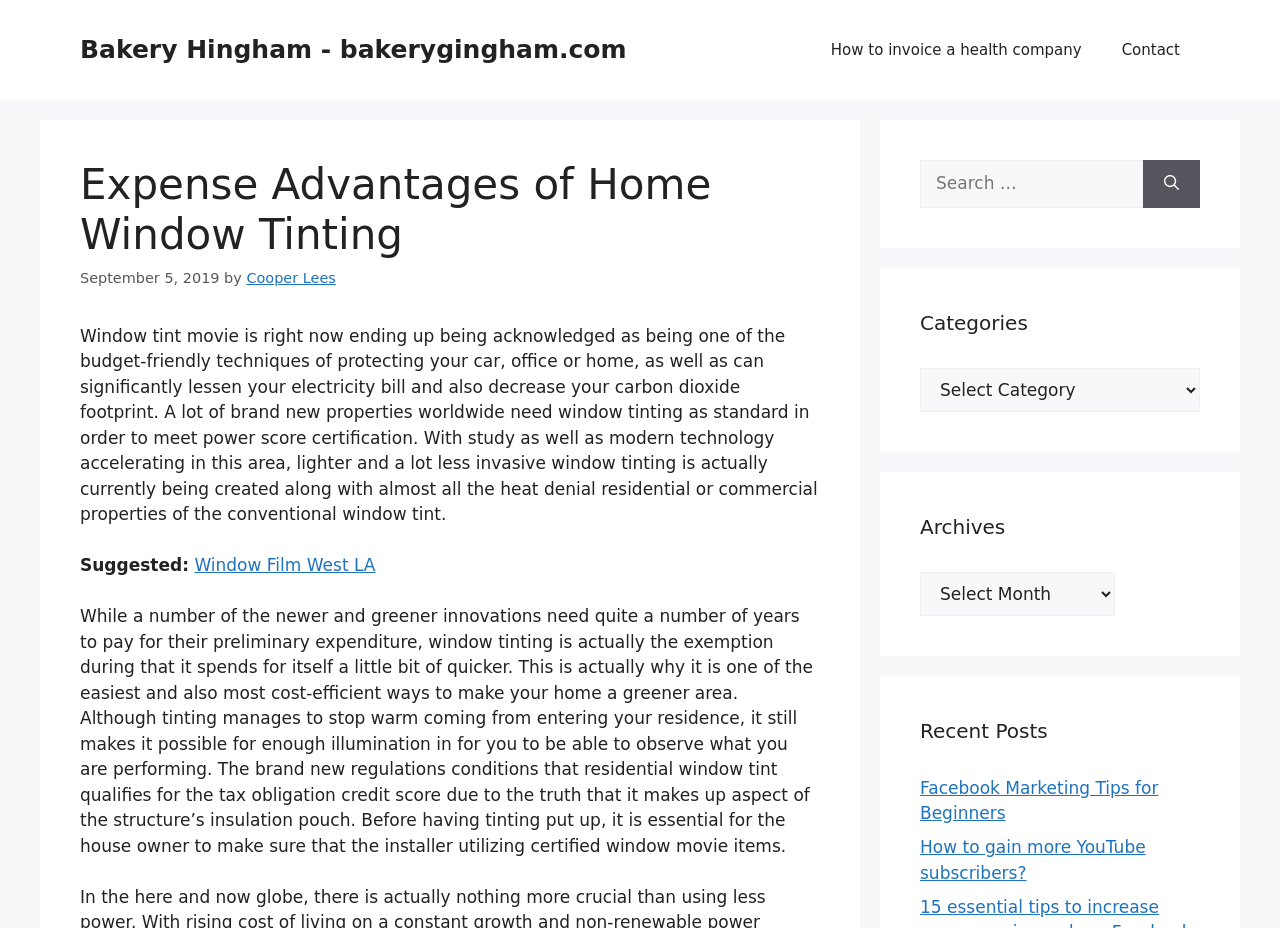Who wrote the article about window tinting?
Provide a short answer using one word or a brief phrase based on the image.

Cooper Lees